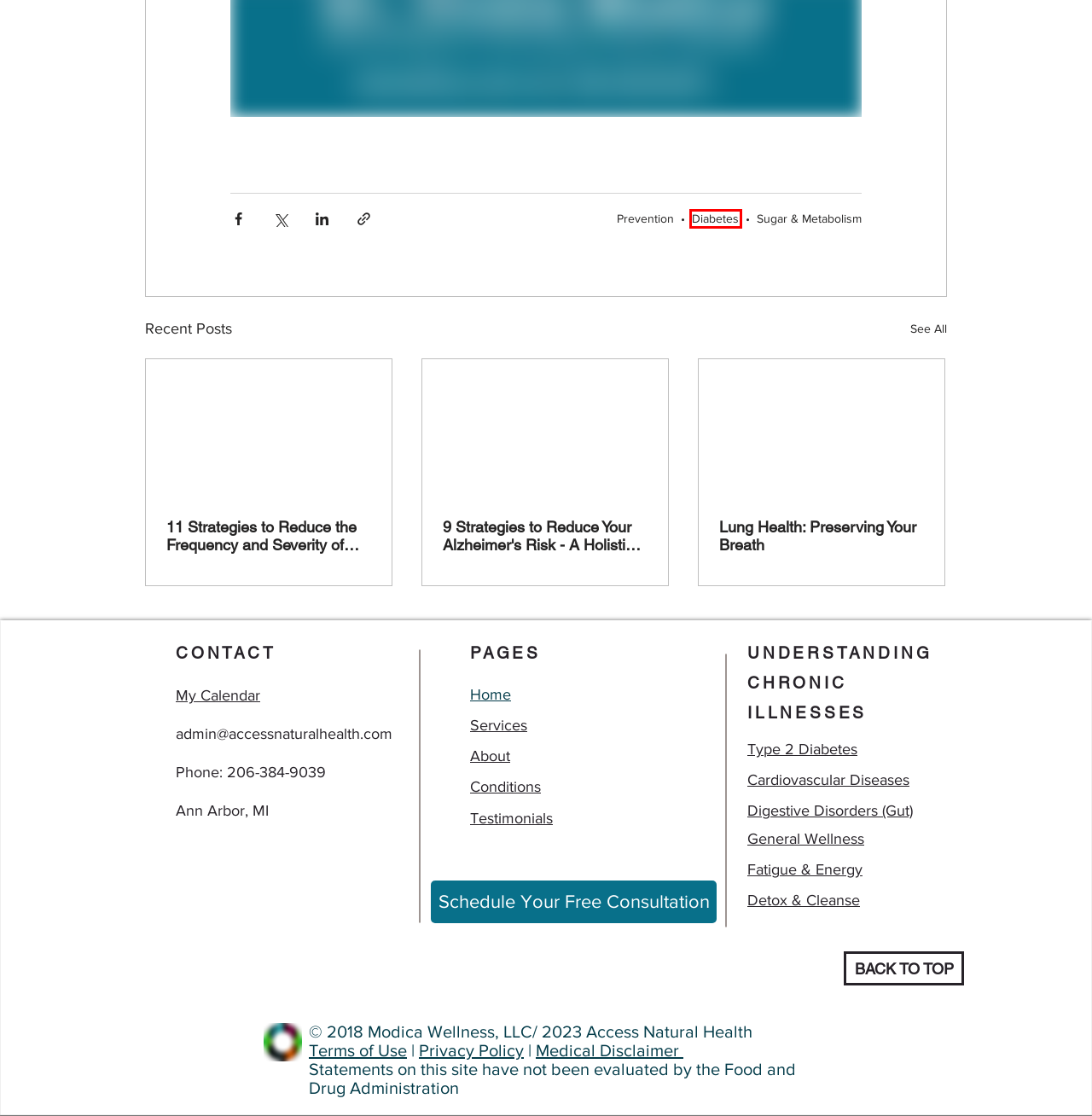Given a webpage screenshot featuring a red rectangle around a UI element, please determine the best description for the new webpage that appears after the element within the bounding box is clicked. The options are:
A. Dr. Vickie Modica | Naturopathic Wellness Consultant | Ann Arbor, MI and US
B. Sugar & Metabolism
C. Lung Health:  Preserving Your Breath
D. Natural Health Services | Free Consult | Health Data
E. 11 Strategies to Reduce the Frequency and Severity of IBS Flares
F. Diabetes
G. Testimonials | Dr. Vickie Modica
H. Legal | Dr. Vickie Modica

F